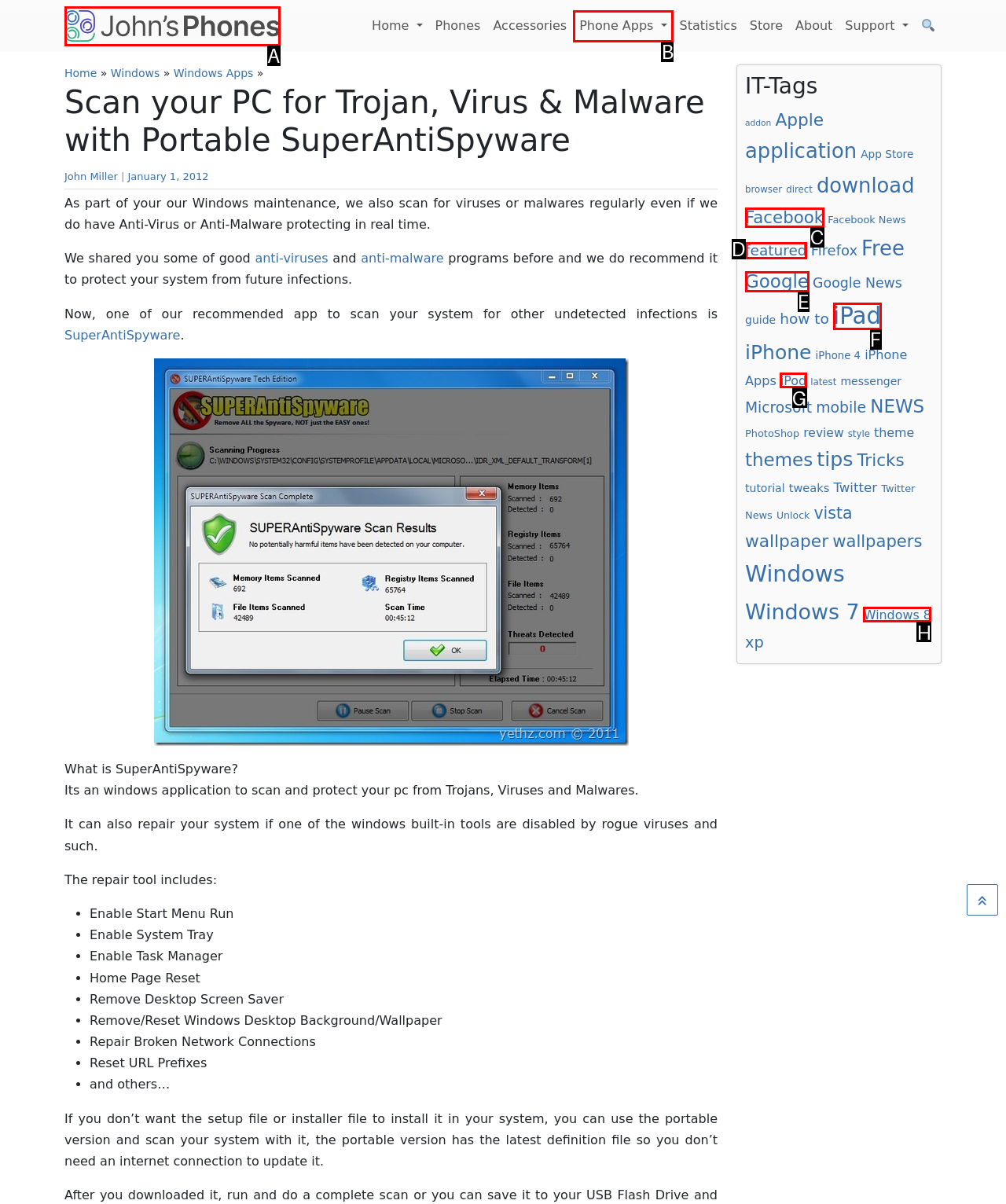Select the HTML element that matches the description: Windows 8. Provide the letter of the chosen option as your answer.

H